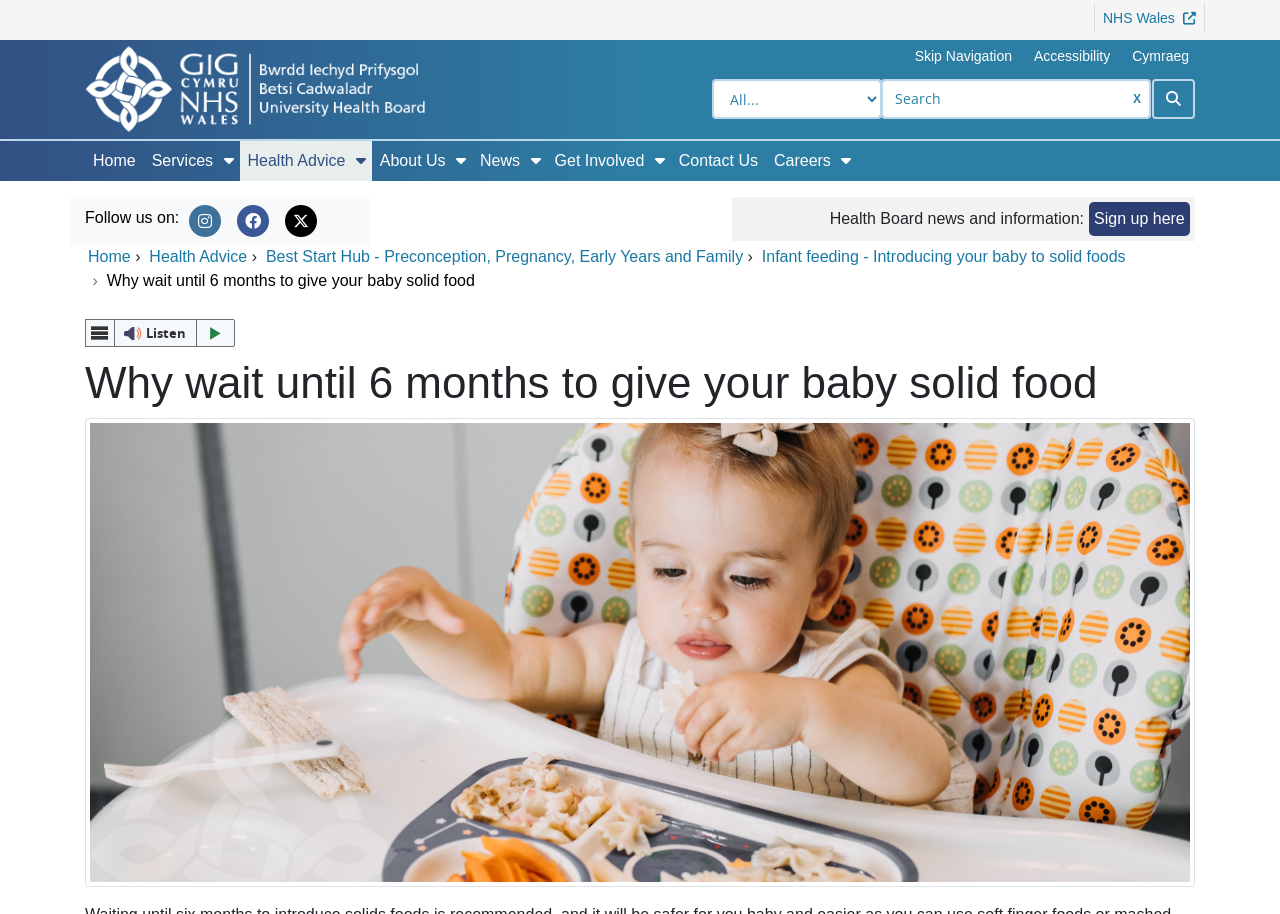Provide a one-word or short-phrase answer to the question:
What is the purpose of the 'Why wait until 6 months to give your baby solid food' webpage?

Health advice